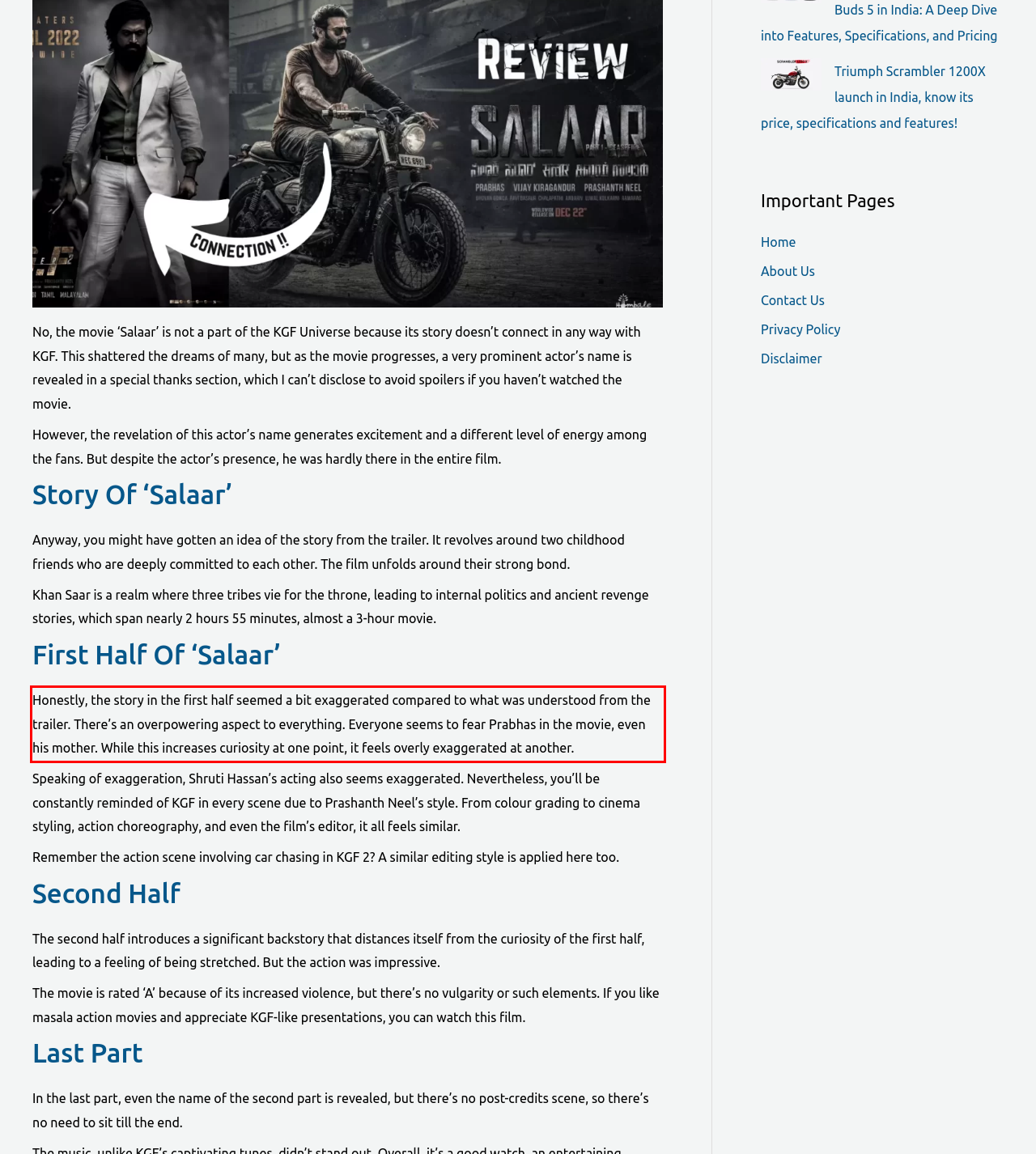Please take the screenshot of the webpage, find the red bounding box, and generate the text content that is within this red bounding box.

Honestly, the story in the first half seemed a bit exaggerated compared to what was understood from the trailer. There’s an overpowering aspect to everything. Everyone seems to fear Prabhas in the movie, even his mother. While this increases curiosity at one point, it feels overly exaggerated at another.